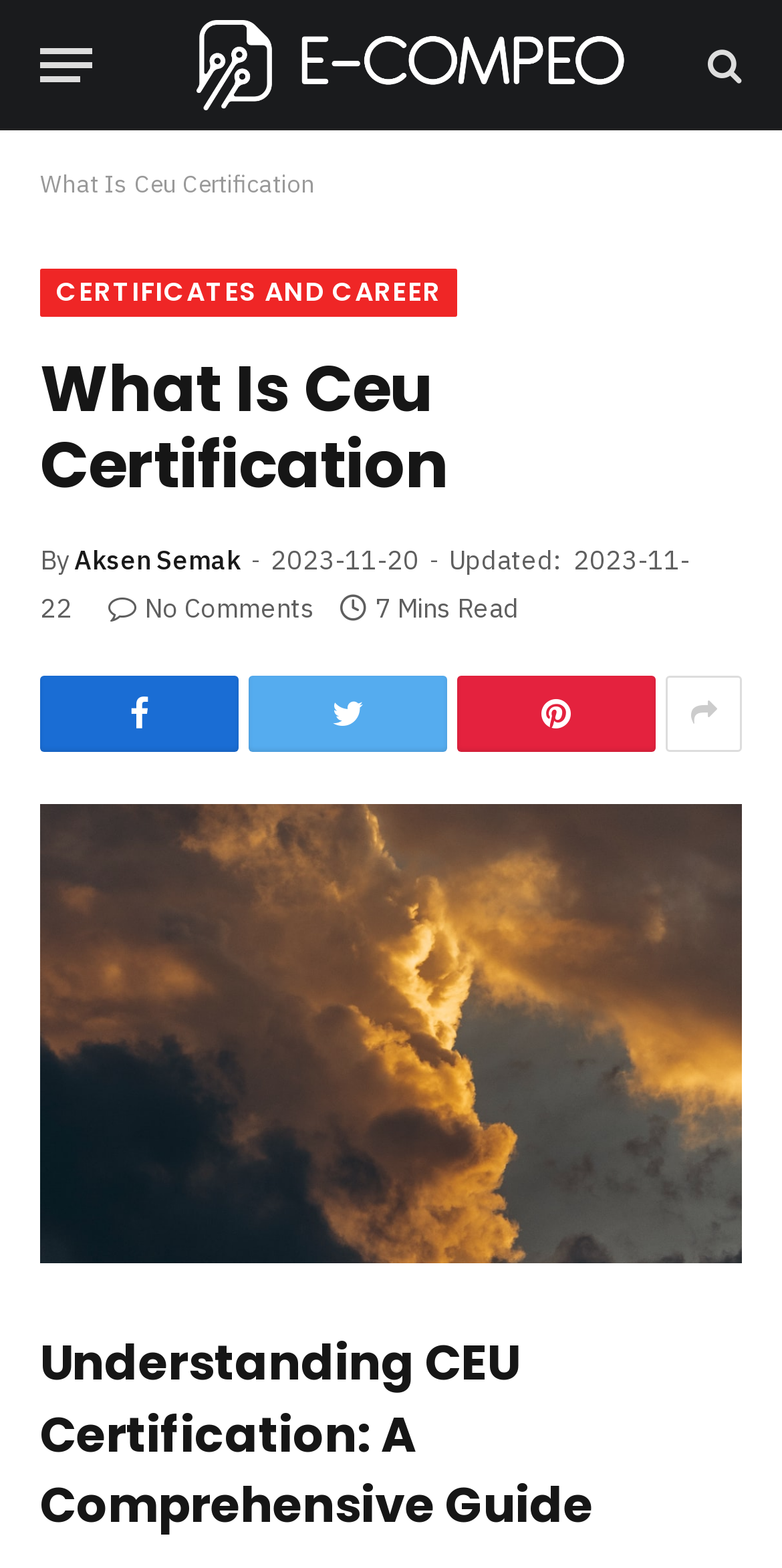Provide a thorough summary of the webpage.

The webpage is about CEU certification, also known as Continuing Education Units certification, which is an important aspect in many professional fields. At the top left, there is a button labeled "Menu" and a link to the website's homepage, "E-Compeo | Your Knowledge Hub", accompanied by an image with the same name. On the top right, there is a link with a search icon.

Below the top section, there is a heading "What Is Ceu Certification" in a prominent font size. Underneath, there is a link to a category "CERTIFICATES AND CAREER". The author's name, "Aksen Semak", is mentioned, along with the publication date "2023-11-20" and an update date "2023-11-22". There is also a note indicating that there are no comments on the article.

To the right of the author's information, there is a text indicating that the article takes "7 Mins Read". Below, there are four social media links with icons. The main content of the webpage is an article titled "Understanding CEU Certification: A Comprehensive Guide", which is accompanied by an image with the same title. The article is divided into sections, but the exact content is not specified.